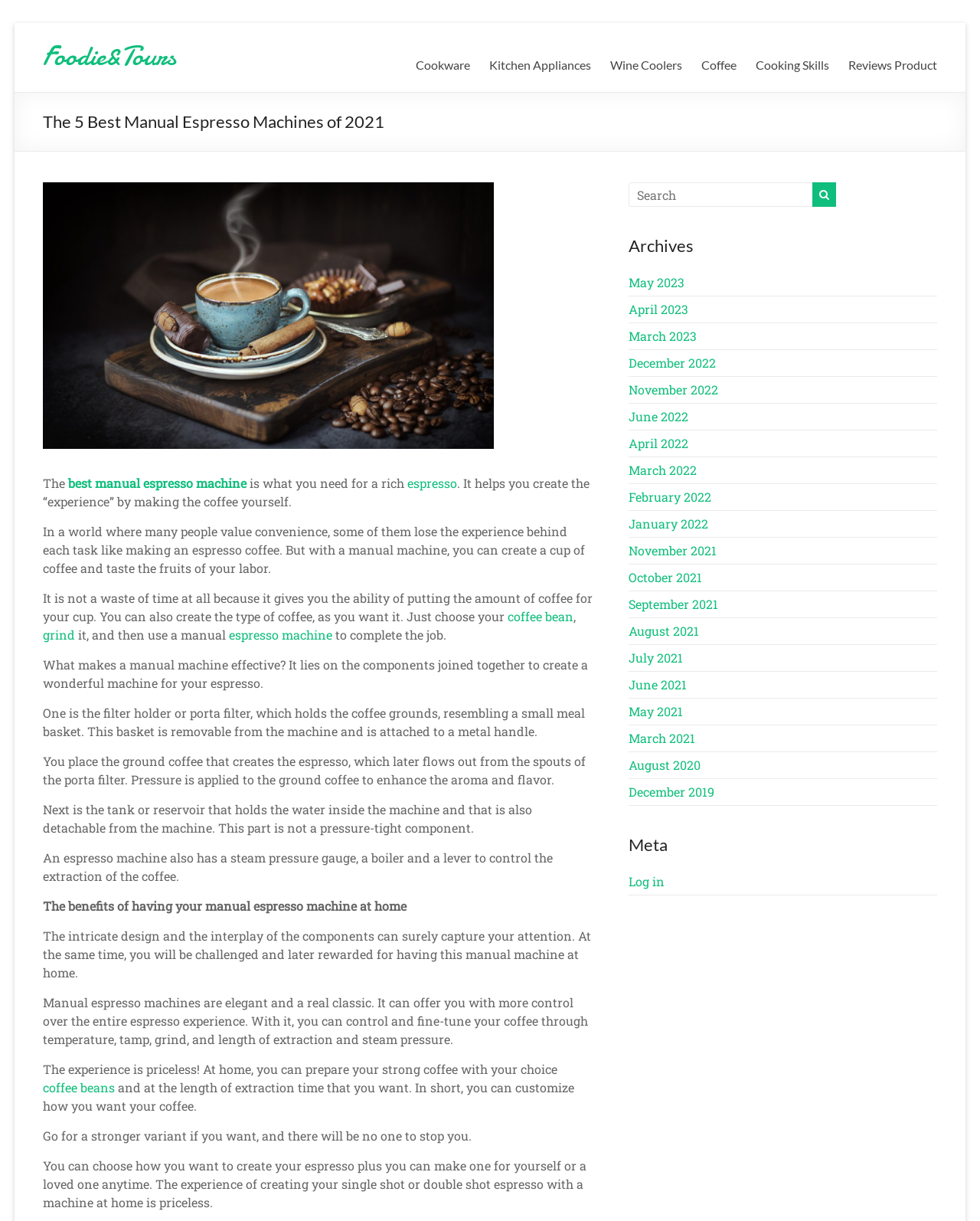Please specify the coordinates of the bounding box for the element that should be clicked to carry out this instruction: "Log in to the website". The coordinates must be four float numbers between 0 and 1, formatted as [left, top, right, bottom].

[0.641, 0.715, 0.678, 0.728]